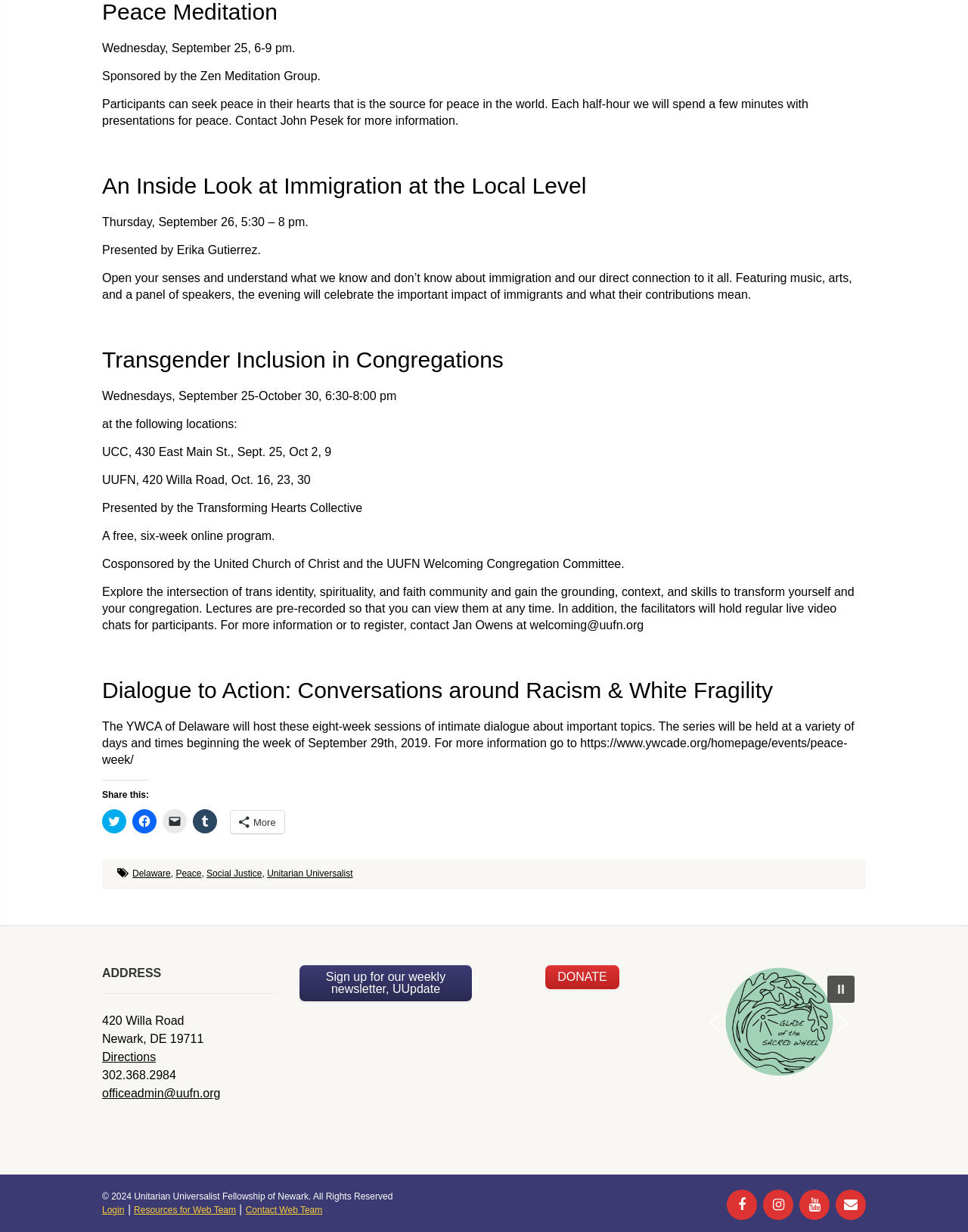What is the purpose of the six-week online program presented by the Transforming Hearts Collective?
Look at the image and answer with only one word or phrase.

To explore the intersection of trans identity, spirituality, and faith community